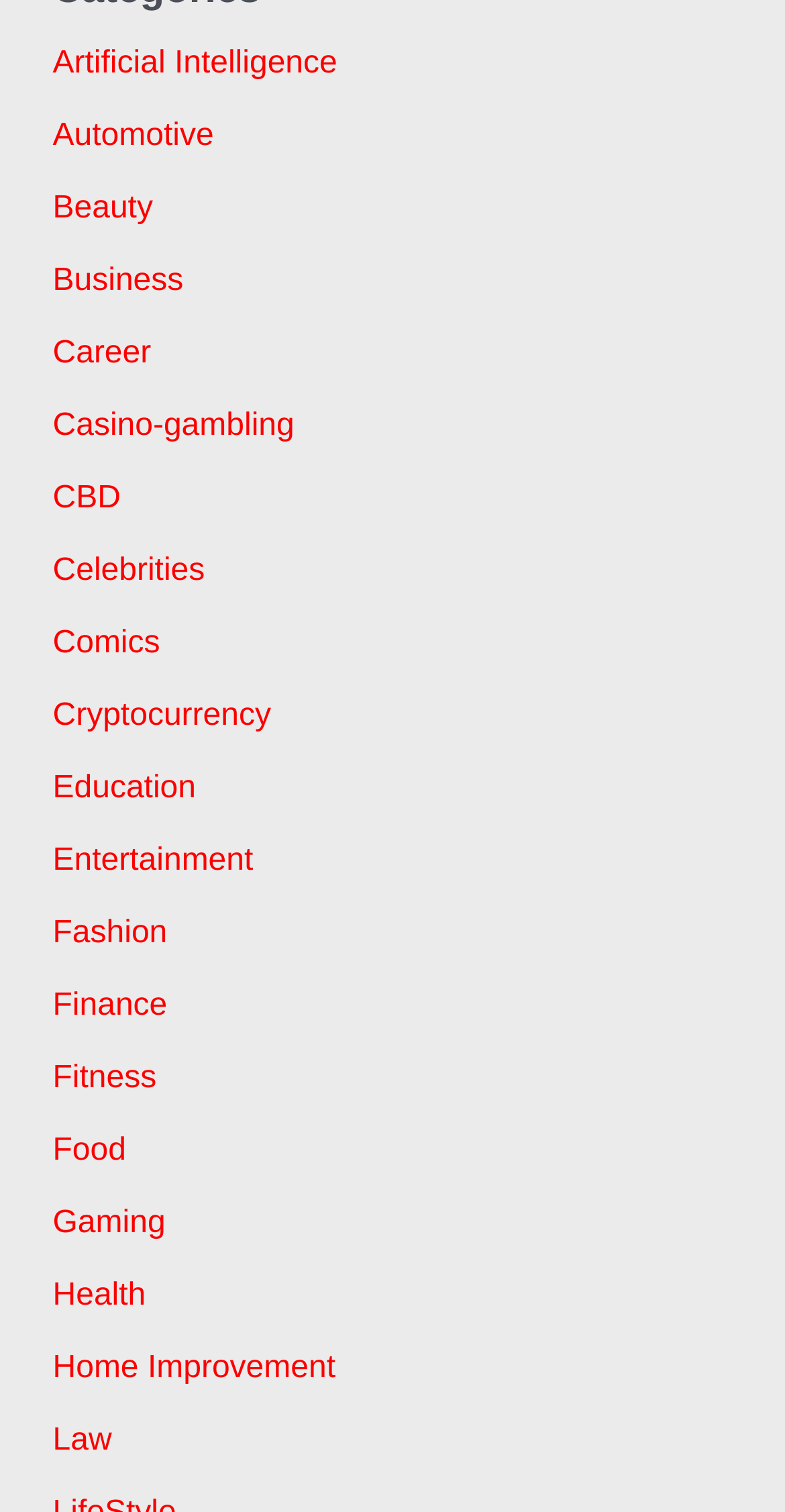Please reply with a single word or brief phrase to the question: 
What is the category above 'Automotive'?

Artificial Intelligence